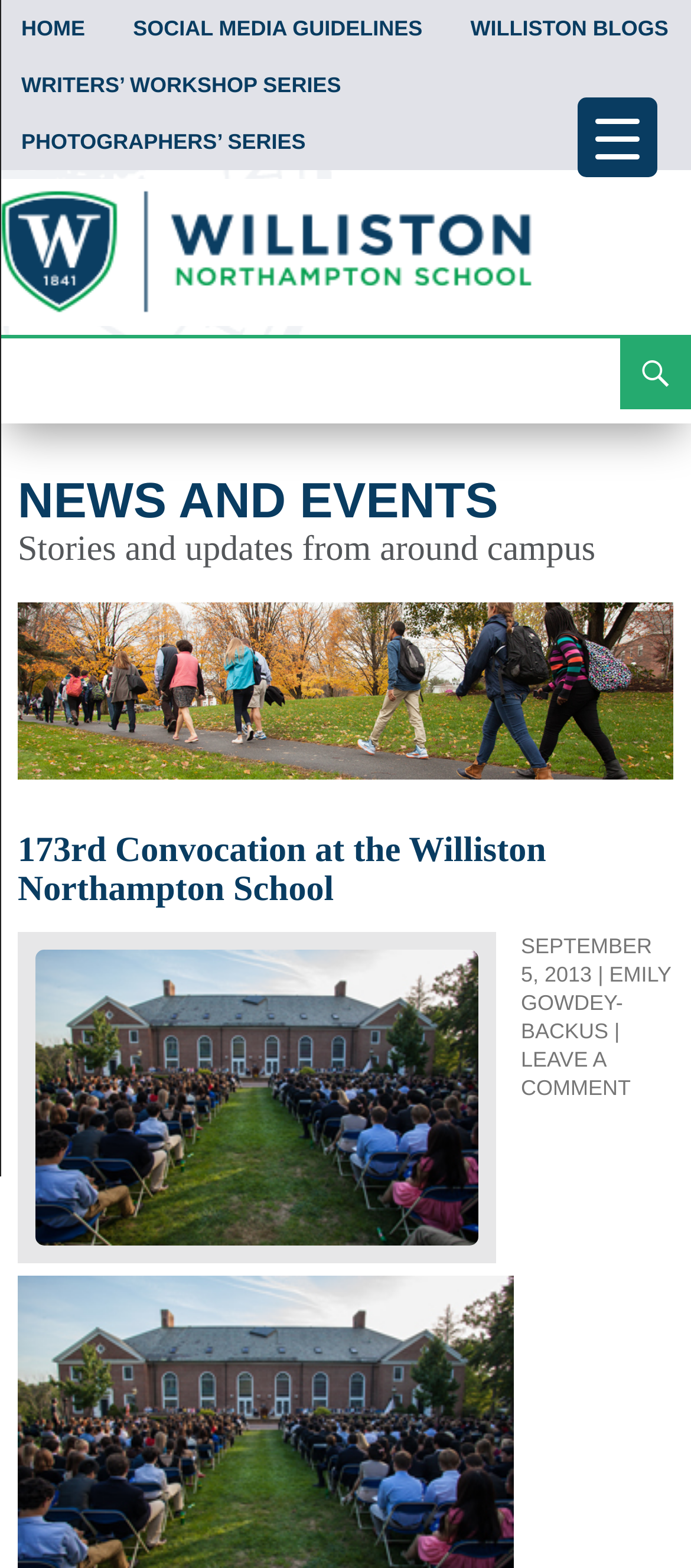Analyze the image and provide a detailed answer to the question: What is the name of the school?

I found the answer by looking at the image element with the text 'Williston Northampton School Website' and its corresponding link element with the same text, which suggests that the school's name is Williston Northampton School.